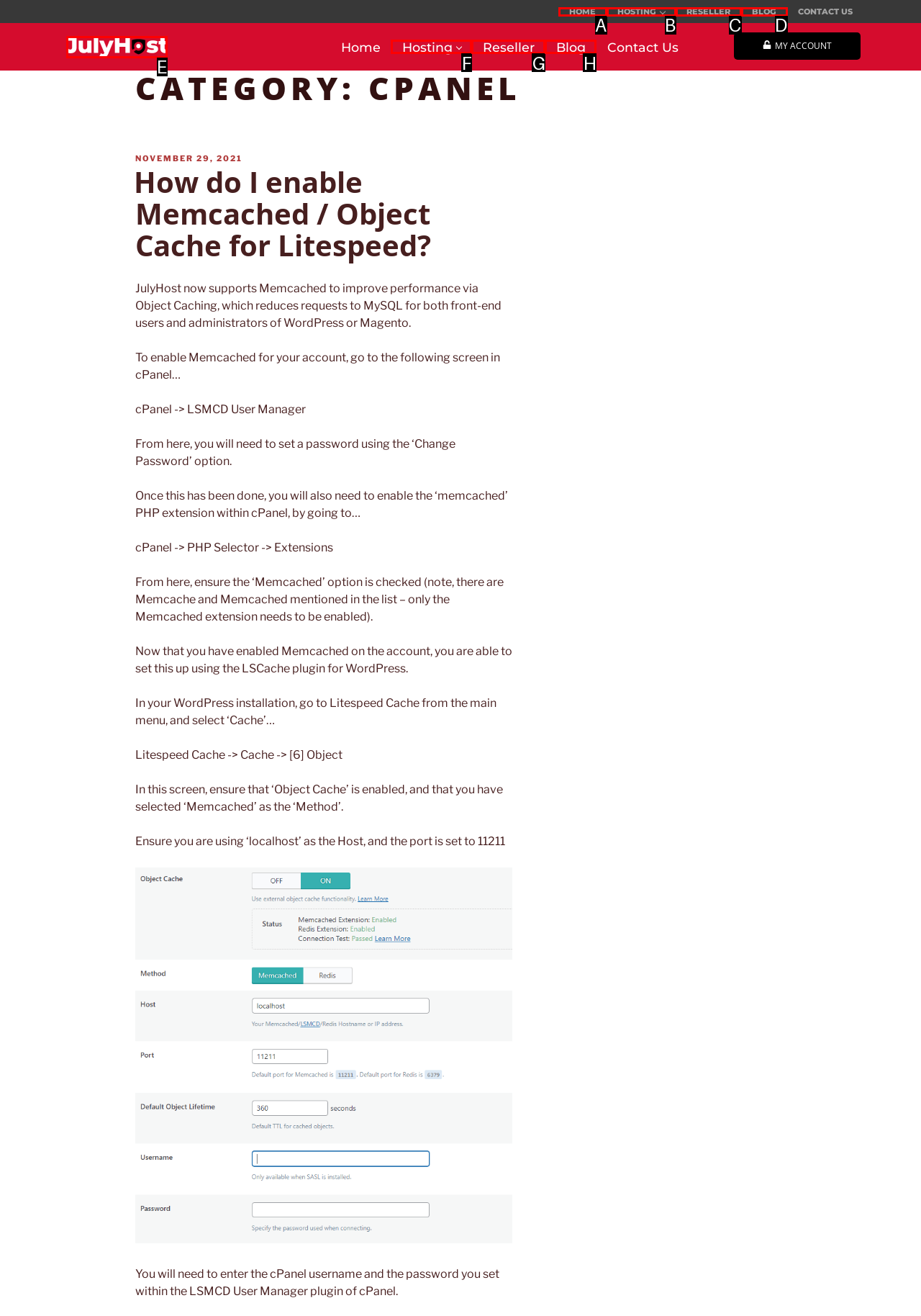Given the description: alt="JulyHostLogo-03", select the HTML element that matches it best. Reply with the letter of the chosen option directly.

E